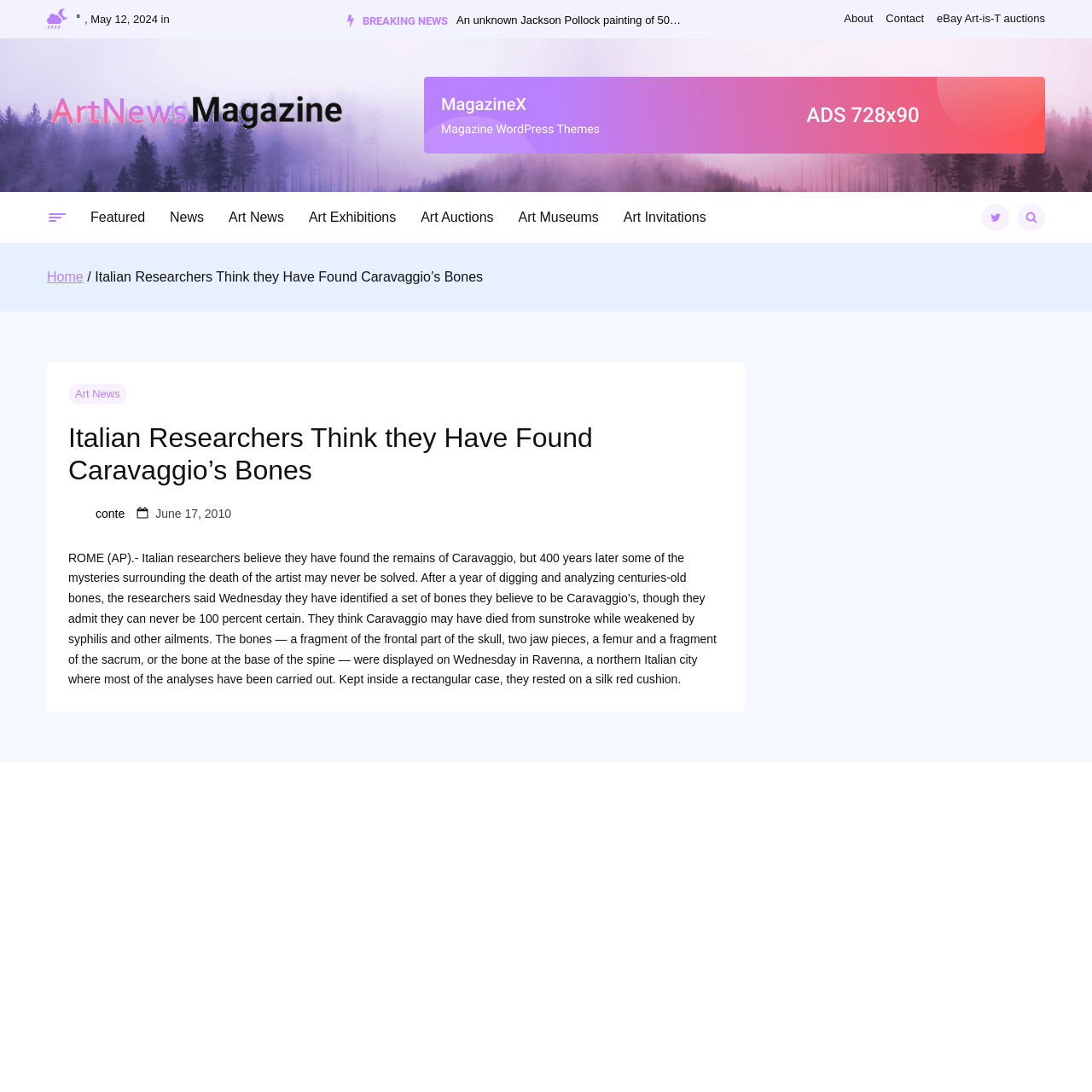Please locate the bounding box coordinates of the region I need to click to follow this instruction: "Search for something".

[0.932, 0.183, 0.957, 0.215]